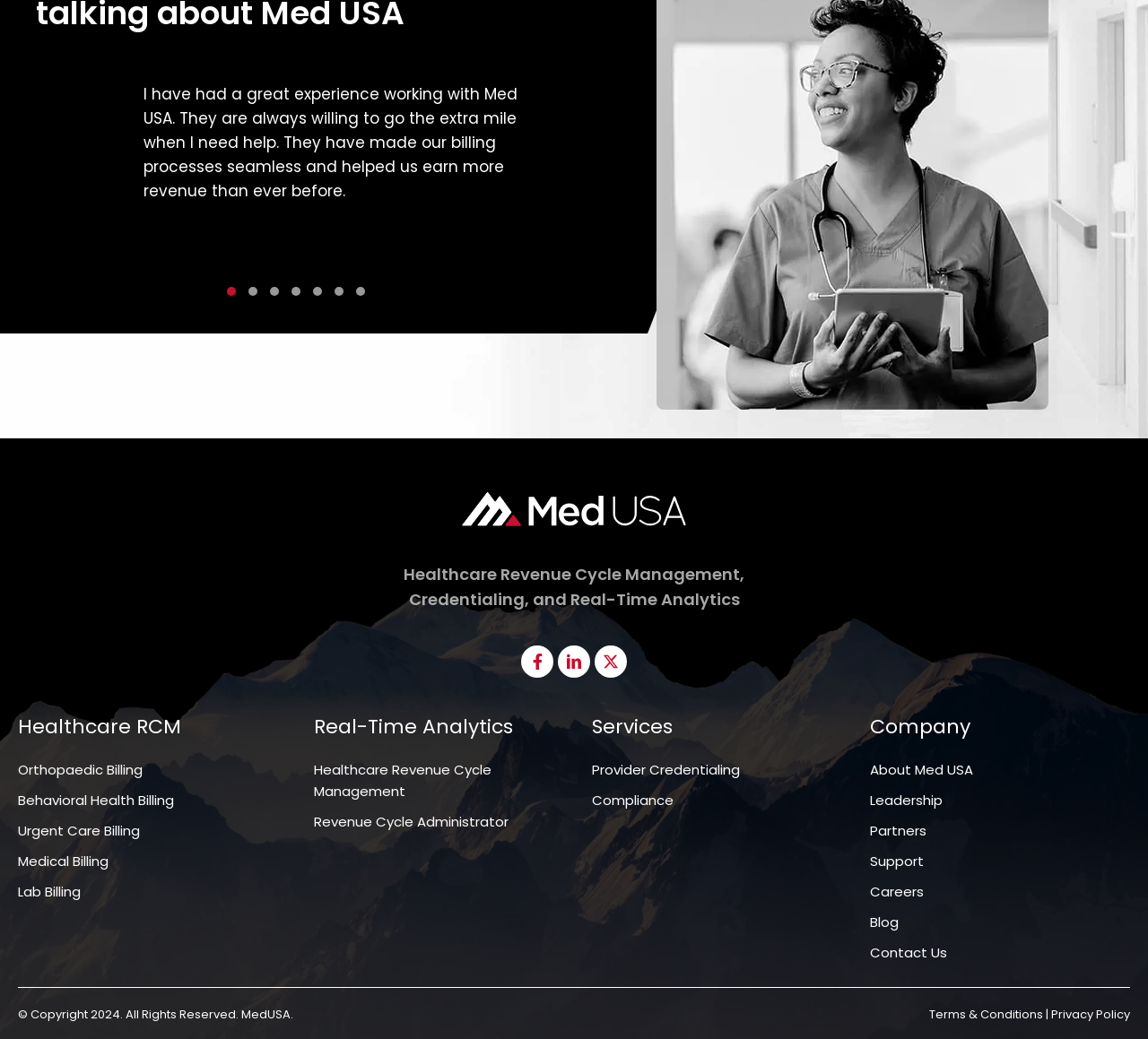What is the purpose of Med USA's real-time analytics?
Look at the screenshot and provide an in-depth answer.

The webpage mentions that Med USA's transparent processes and access to data have allowed healthcare providers to have greater confidence in predicting their current and future revenue stream. This suggests that the purpose of Med USA's real-time analytics is to provide healthcare providers with the data they need to predict their revenue stream.